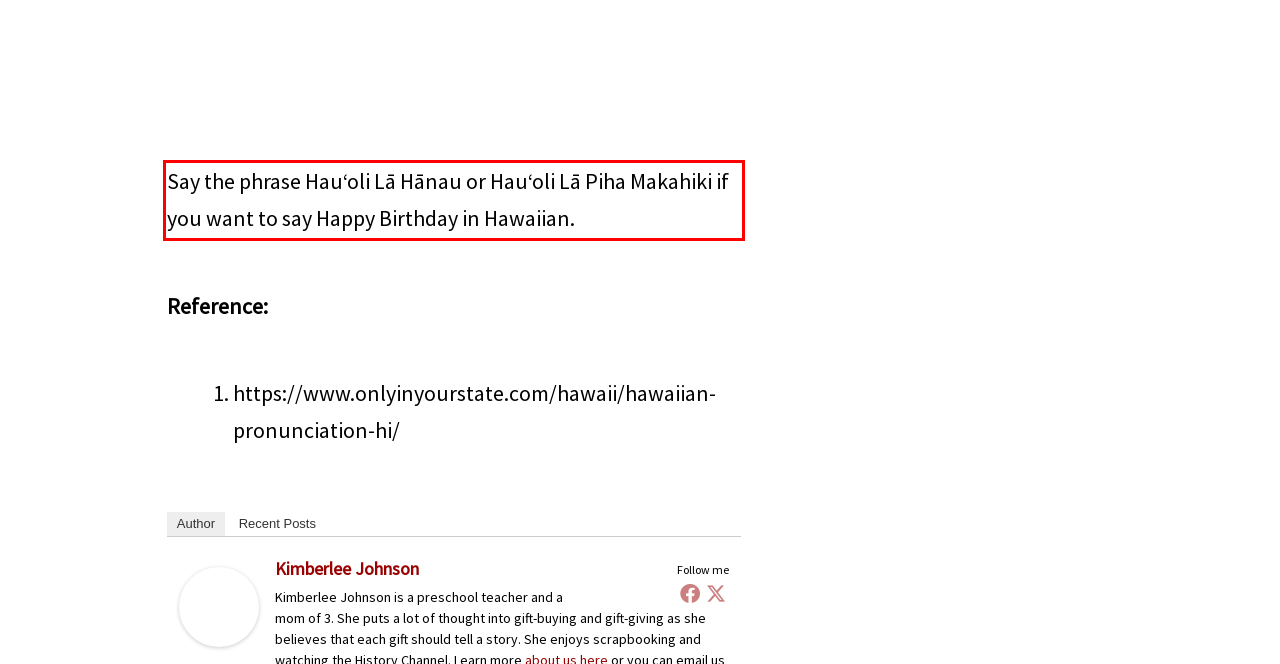Using the provided webpage screenshot, identify and read the text within the red rectangle bounding box.

Say the phrase Hauʻoli Lā Hānau or Hauʻoli Lā Piha Makahiki if you want to say Happy Birthday in Hawaiian.